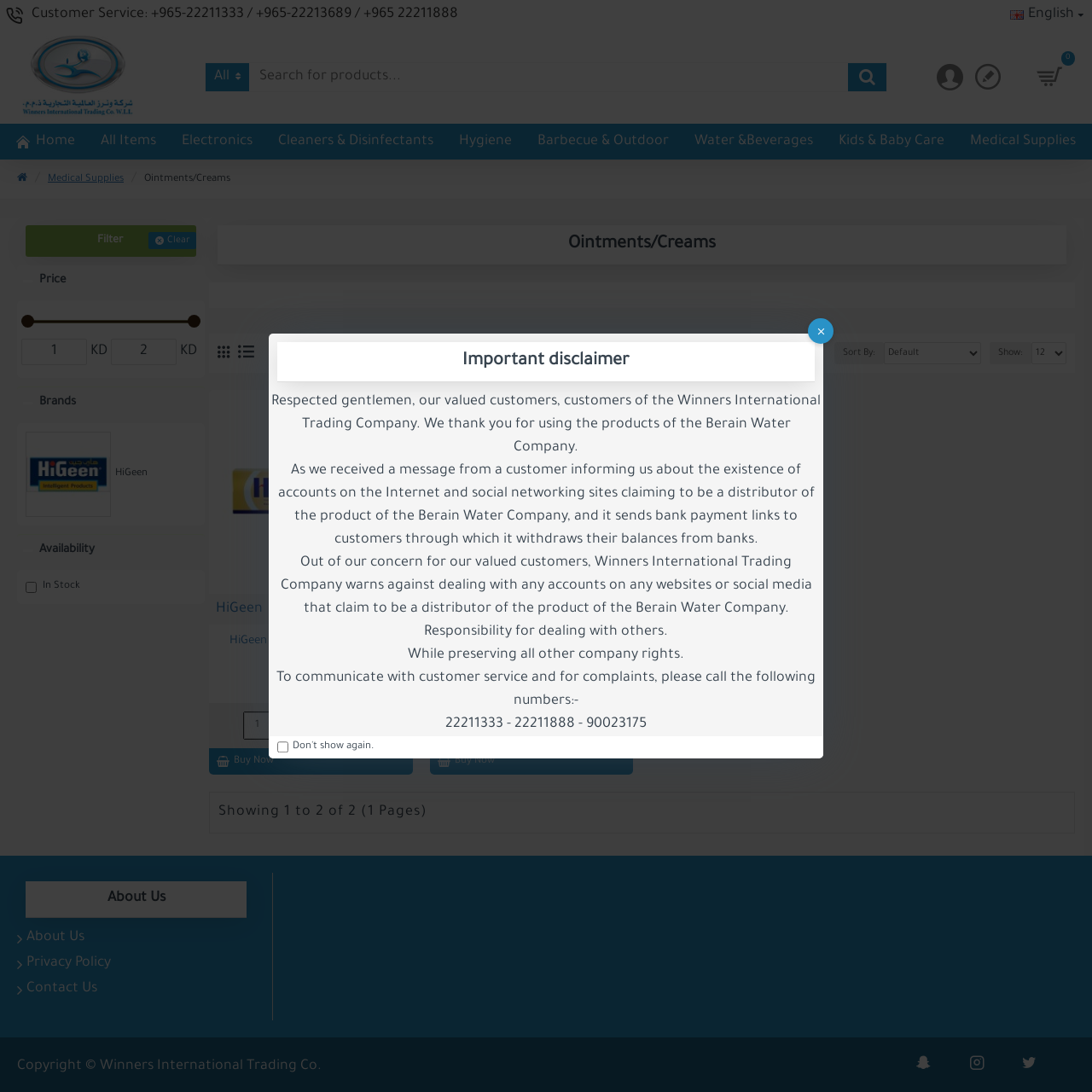Locate the bounding box coordinates for the element described below: "Contact Us". The coordinates must be four float values between 0 and 1, formatted as [left, top, right, bottom].

[0.016, 0.895, 0.089, 0.919]